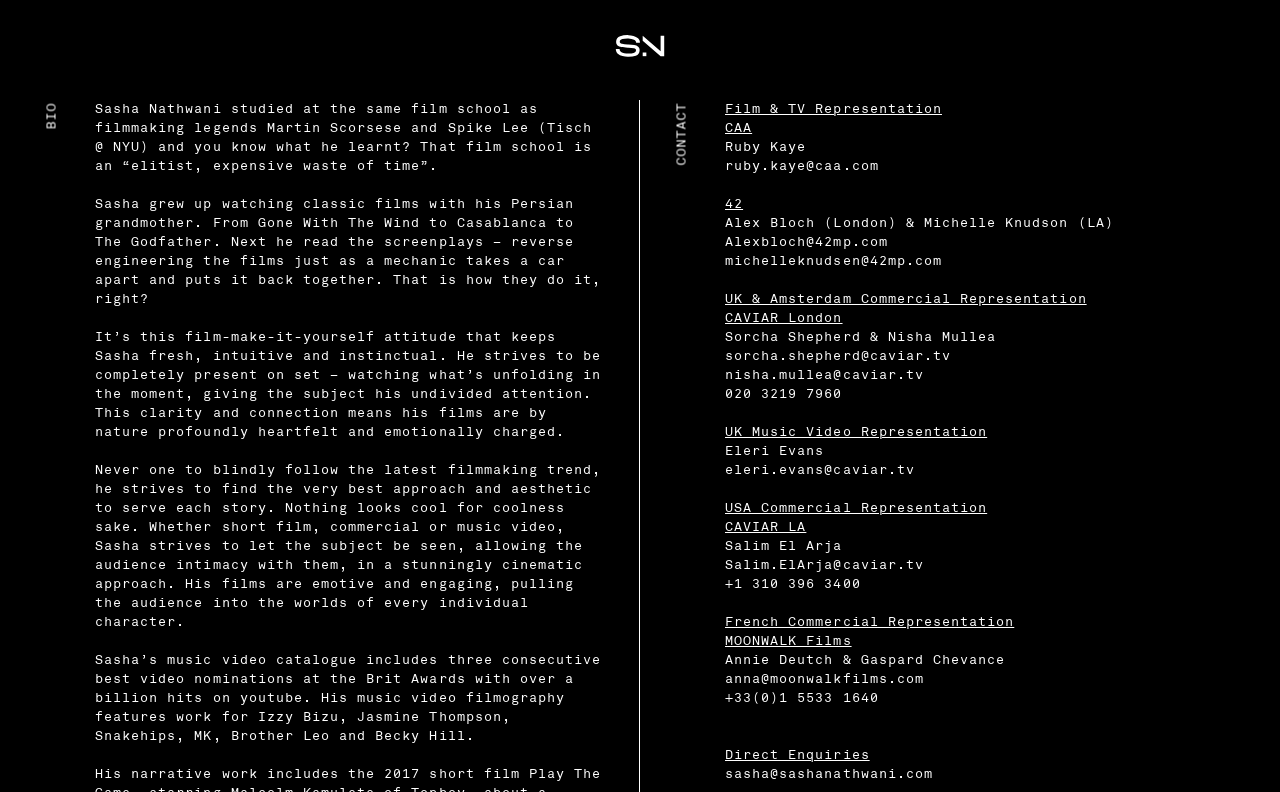Use the details in the image to answer the question thoroughly: 
What is Sasha Nathwani's film school?

According to the webpage, Sasha Nathwani studied at the same film school as filmmaking legends Martin Scorsese and Spike Lee, which is Tisch @ NYU.